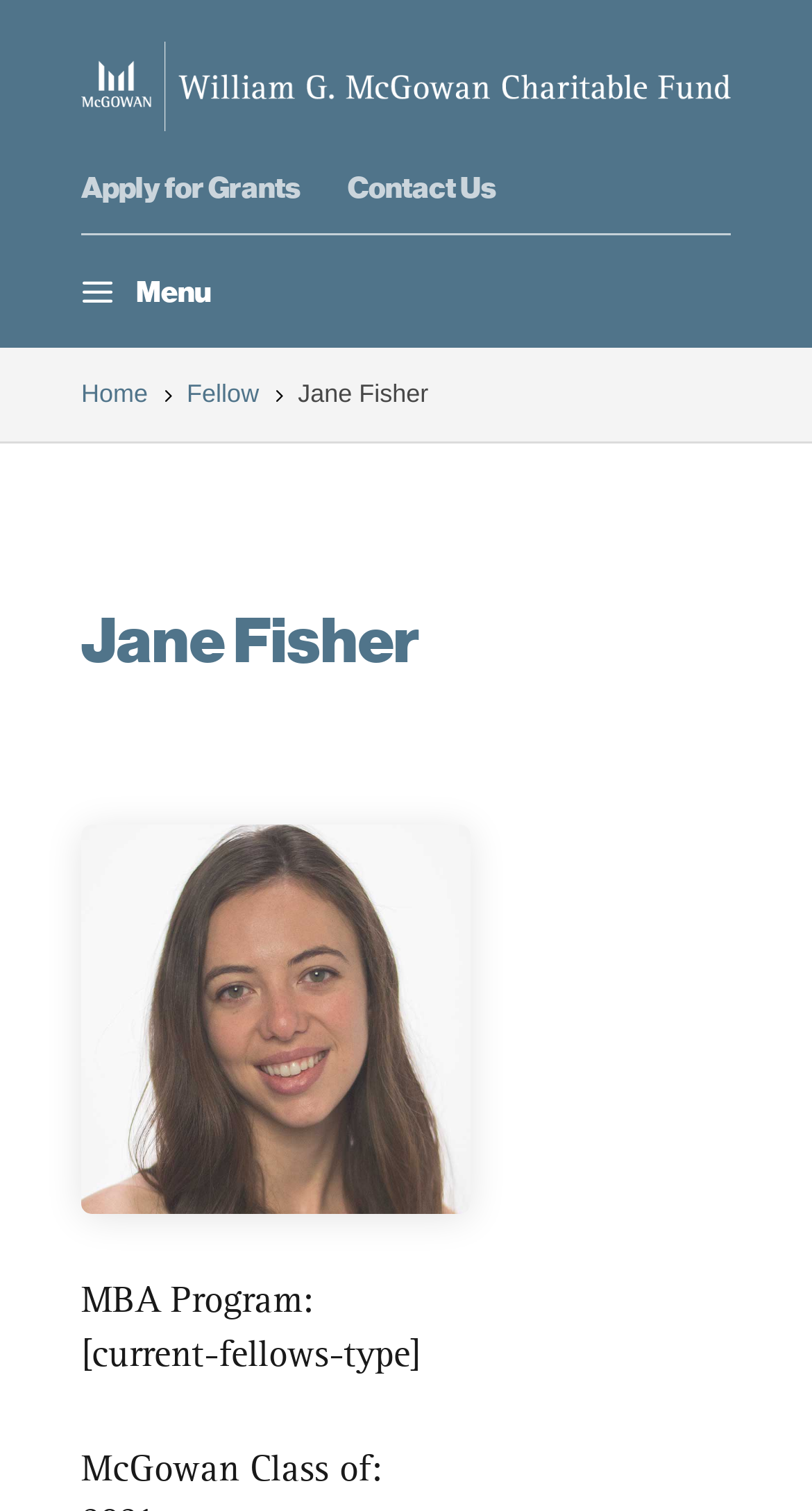What is the program that Jane Fisher is associated with?
Based on the image, please offer an in-depth response to the question.

I found the text 'MBA Program:' in the static text element with bounding box coordinates [0.1, 0.849, 0.385, 0.874].